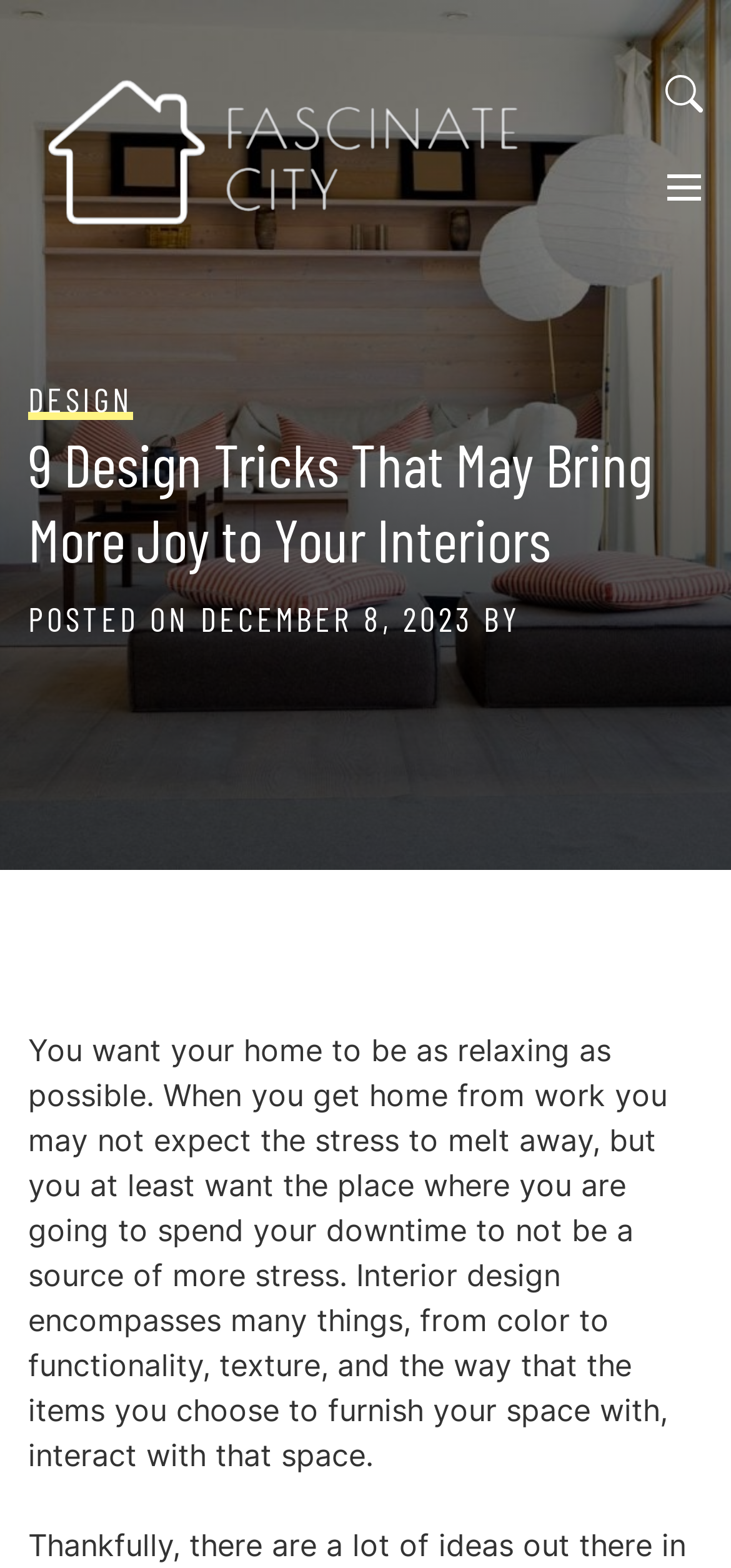How many buttons are at the top right corner? Using the information from the screenshot, answer with a single word or phrase.

2